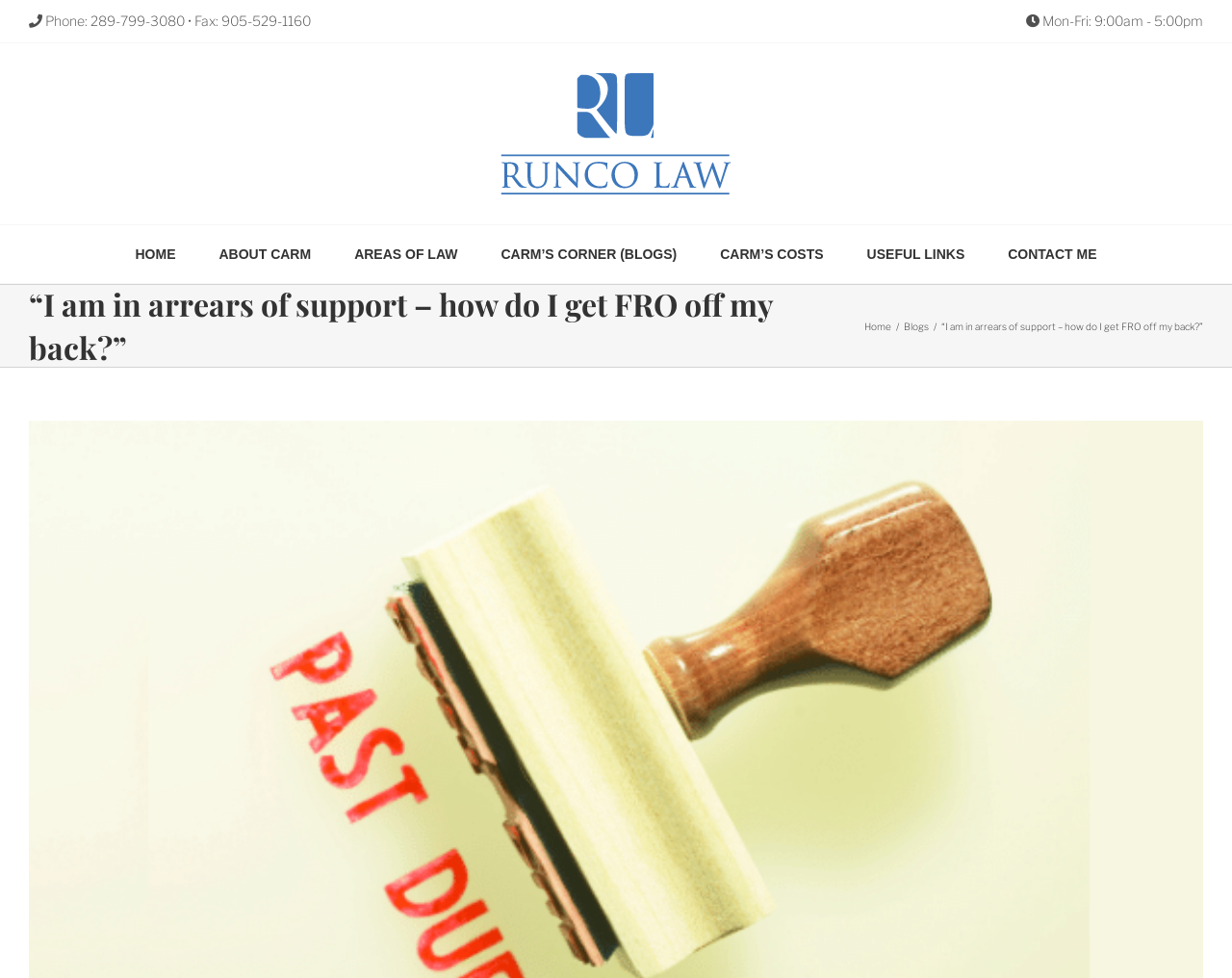What is the logo of Runco Law?
Using the image as a reference, answer with just one word or a short phrase.

Runco Law Logo